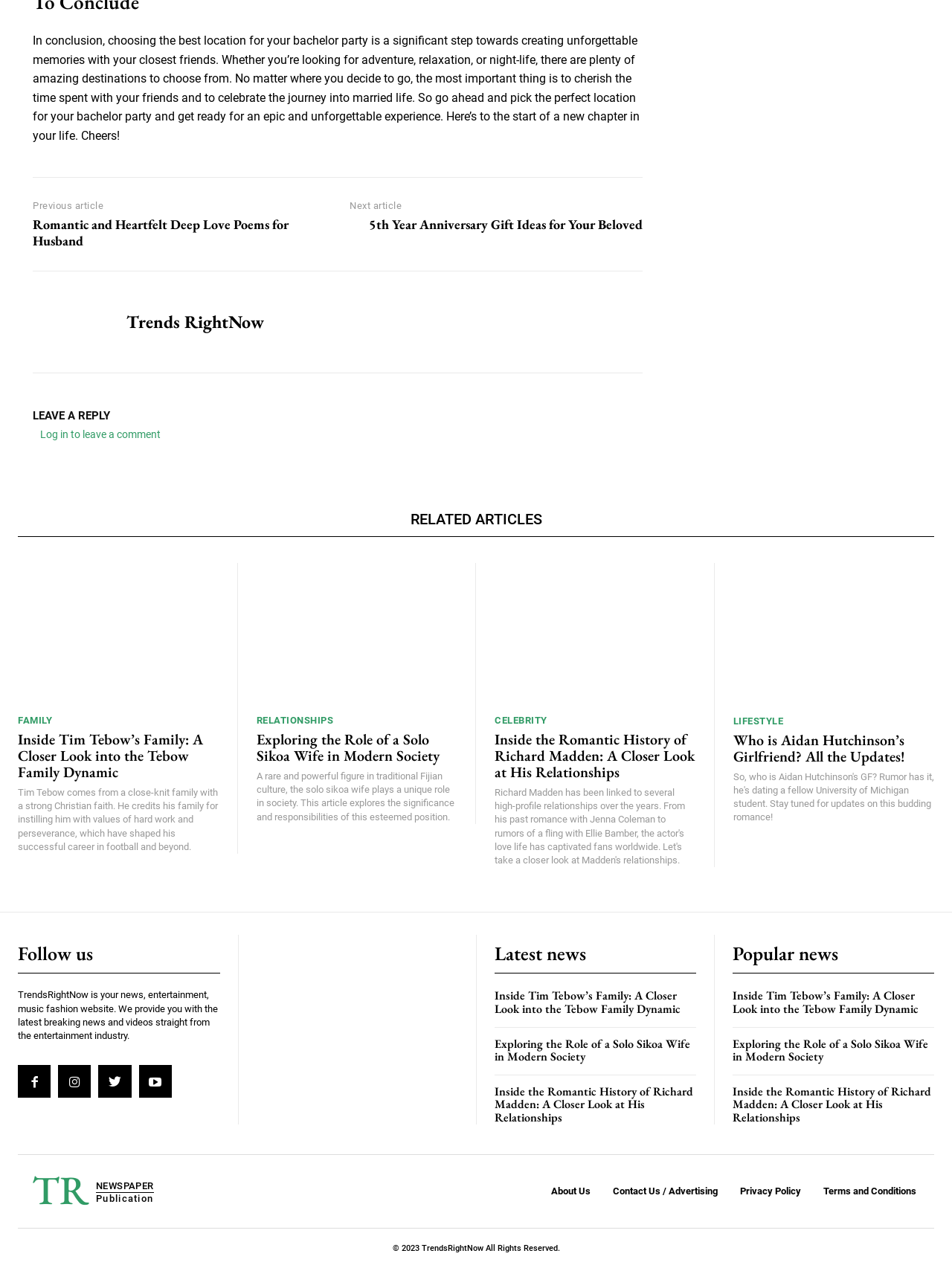Please determine the bounding box coordinates of the element's region to click in order to carry out the following instruction: "Click on the 'Romantic and Heartfelt Deep Love Poems for Husband' link". The coordinates should be four float numbers between 0 and 1, i.e., [left, top, right, bottom].

[0.034, 0.17, 0.303, 0.196]